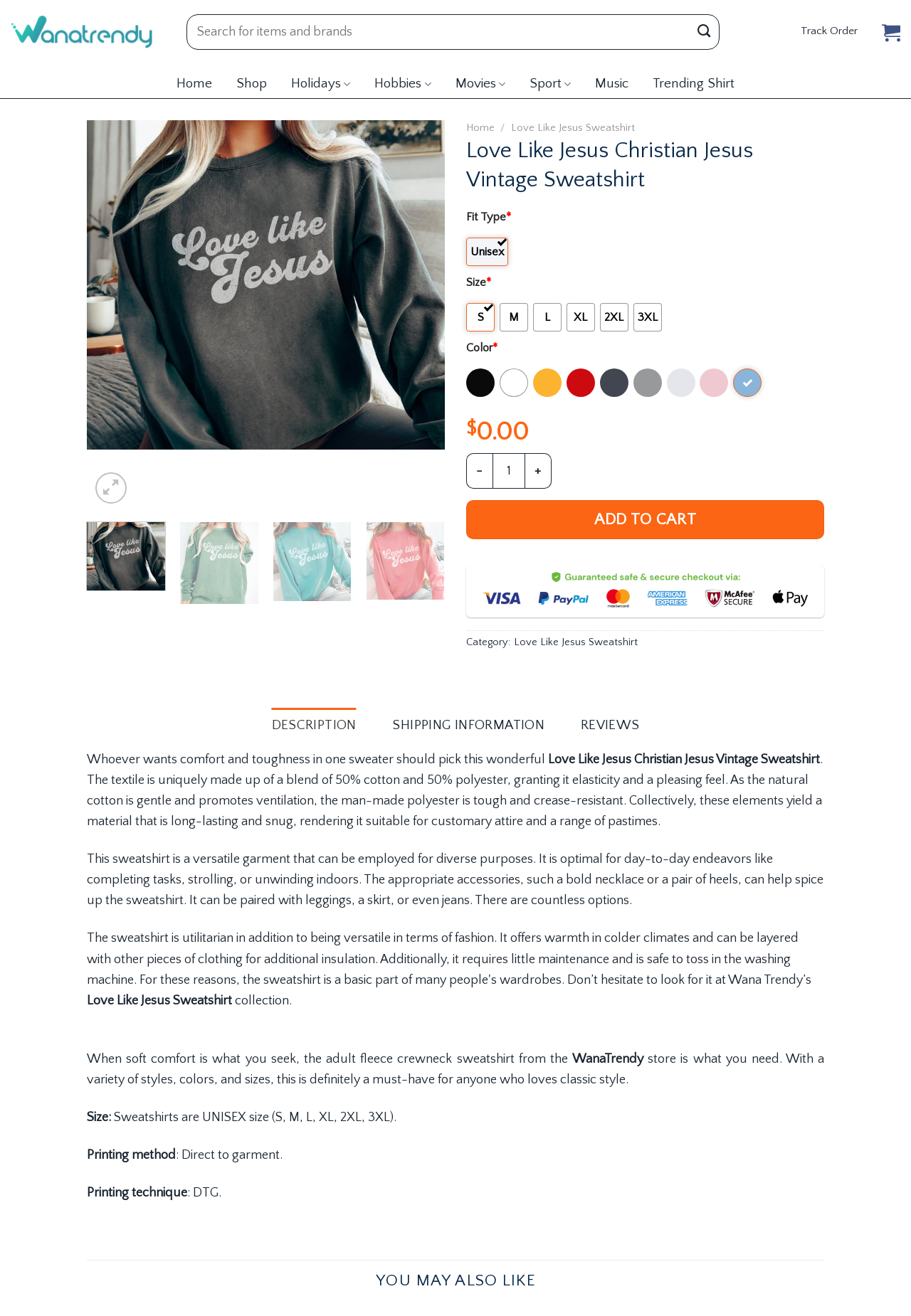Locate the bounding box of the user interface element based on this description: "Reviews".

[0.637, 0.538, 0.702, 0.56]